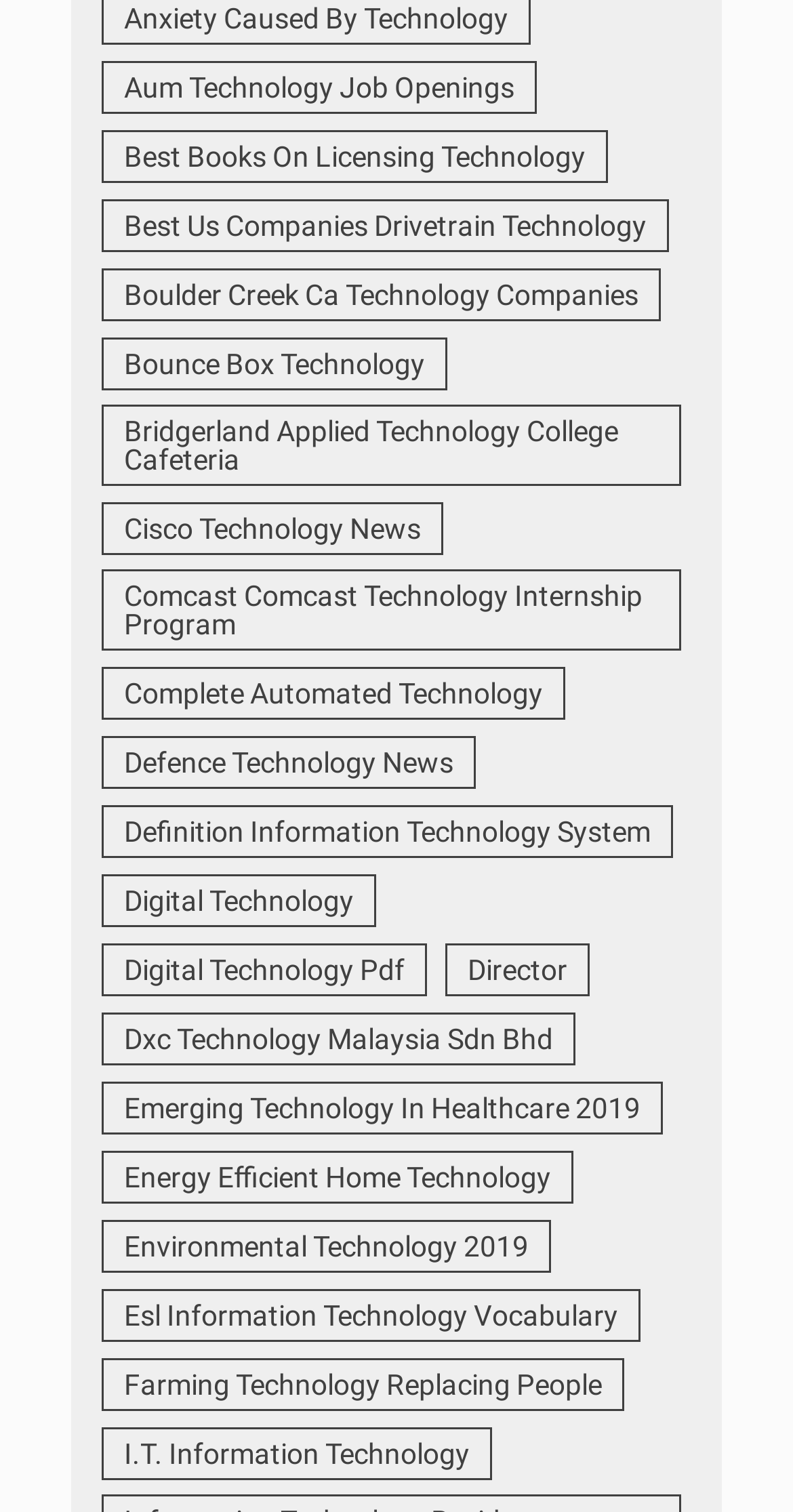Provide a short, one-word or phrase answer to the question below:
Are there any links related to healthcare?

Yes